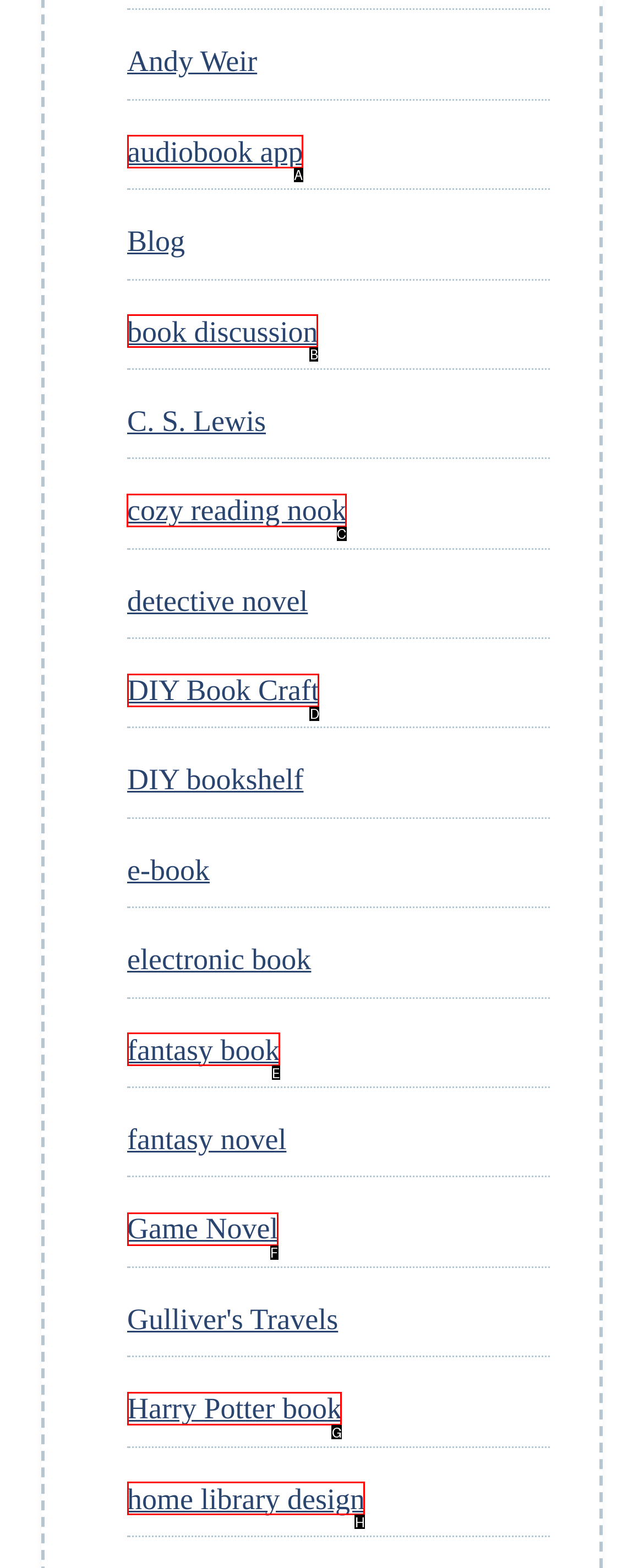Identify the correct UI element to click on to achieve the task: read about cozy reading nook. Provide the letter of the appropriate element directly from the available choices.

C